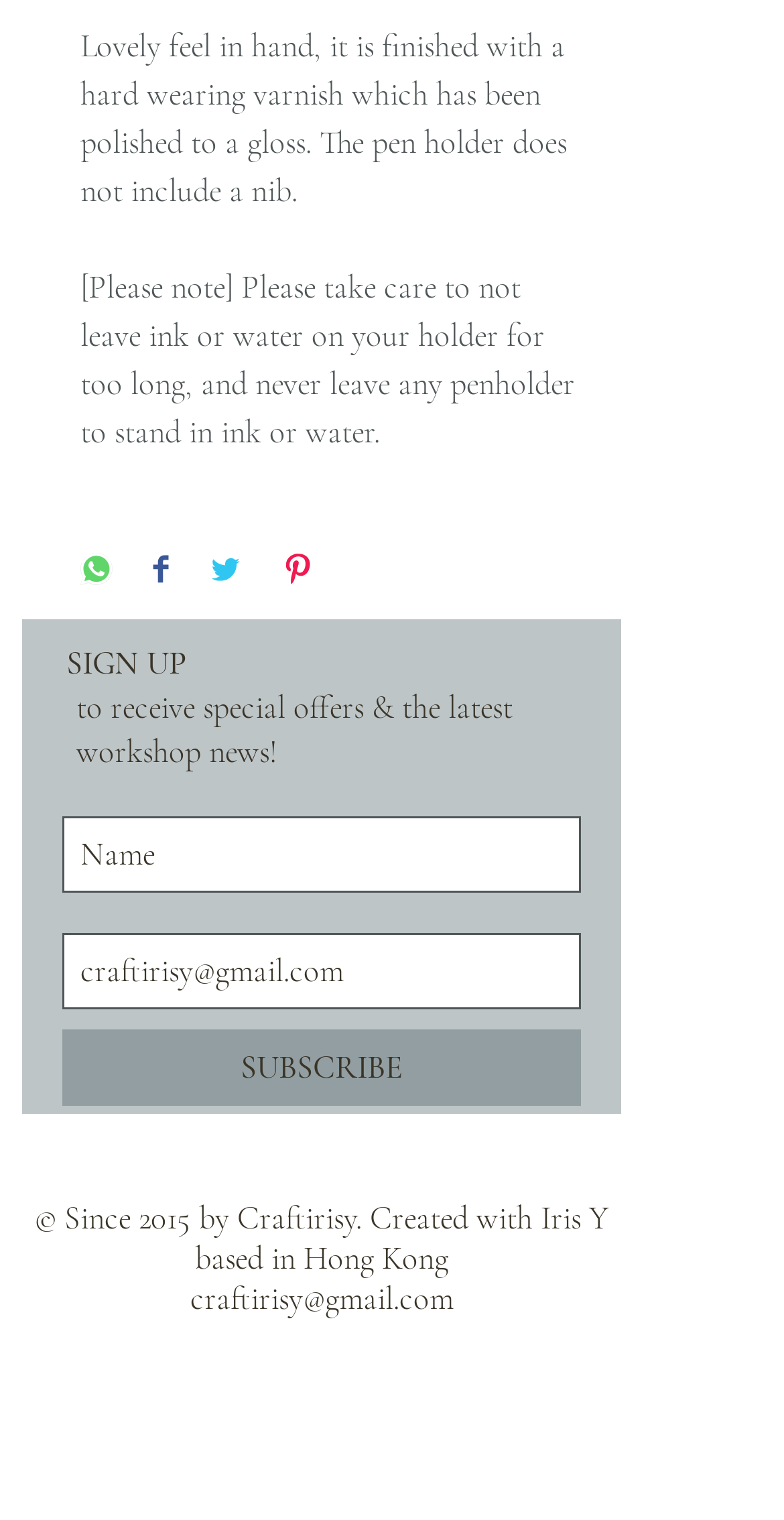Could you highlight the region that needs to be clicked to execute the instruction: "Pin on Pinterest"?

[0.359, 0.363, 0.4, 0.388]